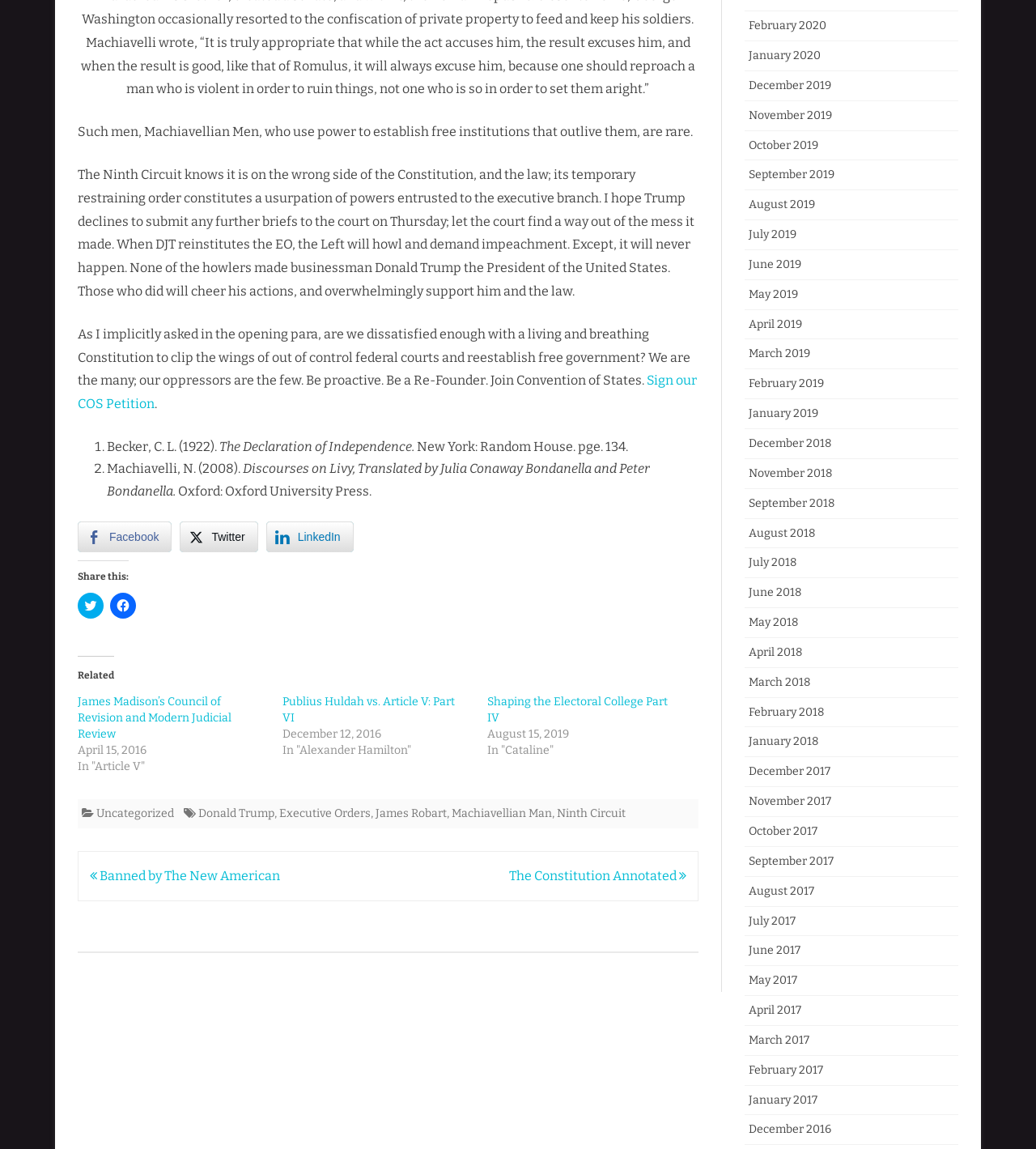Please identify the bounding box coordinates of the element's region that should be clicked to execute the following instruction: "Share this on Facebook". The bounding box coordinates must be four float numbers between 0 and 1, i.e., [left, top, right, bottom].

[0.106, 0.516, 0.131, 0.538]